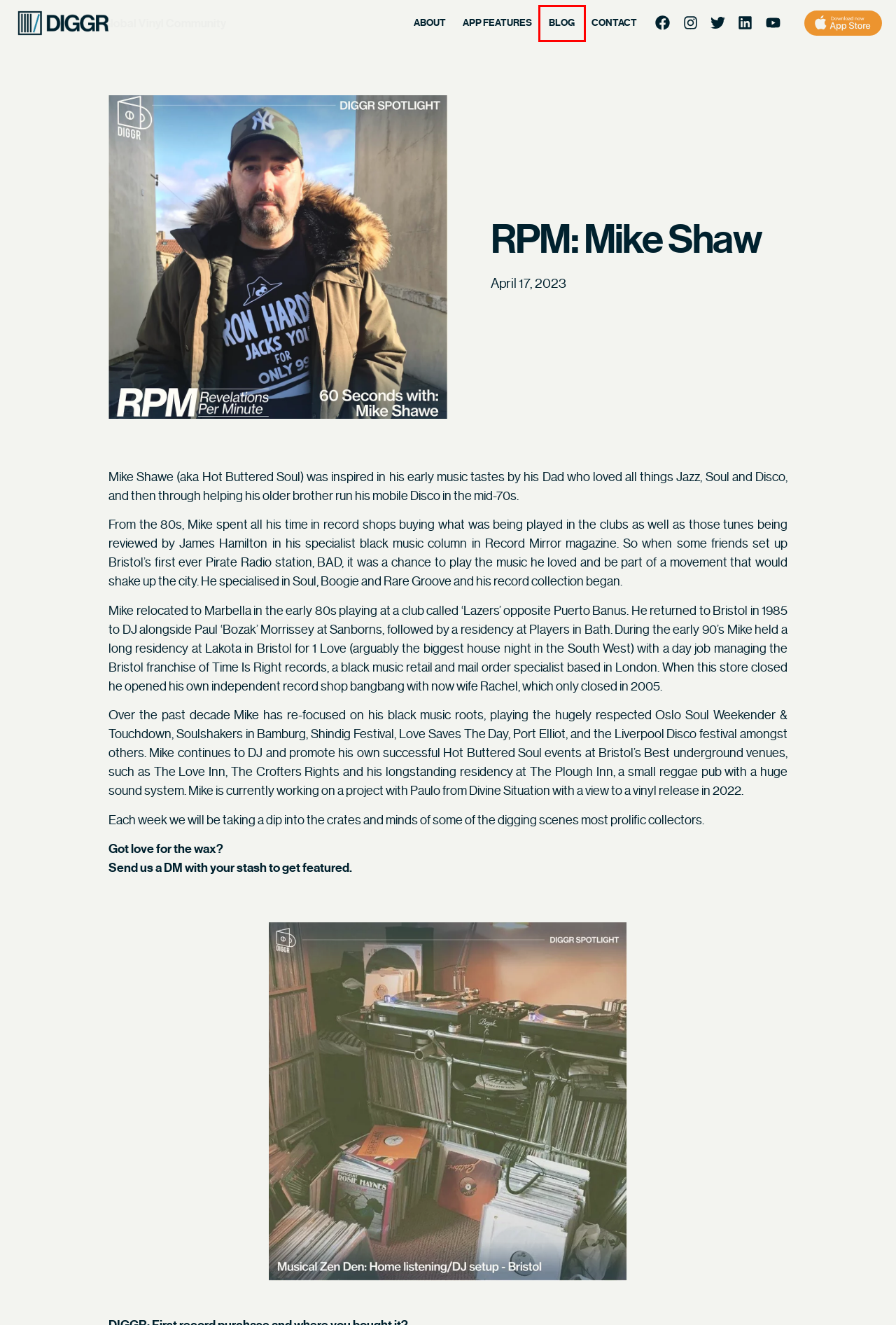You have a screenshot of a webpage, and a red bounding box highlights an element. Select the webpage description that best fits the new page after clicking the element within the bounding box. Options are:
A. App Features - Diggr
B. Privacy Policy - Diggr
C. Blog - Diggr
D. About - Diggr
E. Diggr - Connect with Crate Diggers. Discover records.
F. RPM: Brian Summers - Diggr
G. RPM: Lester Duval - Diggr
H. Contact - Diggr

C